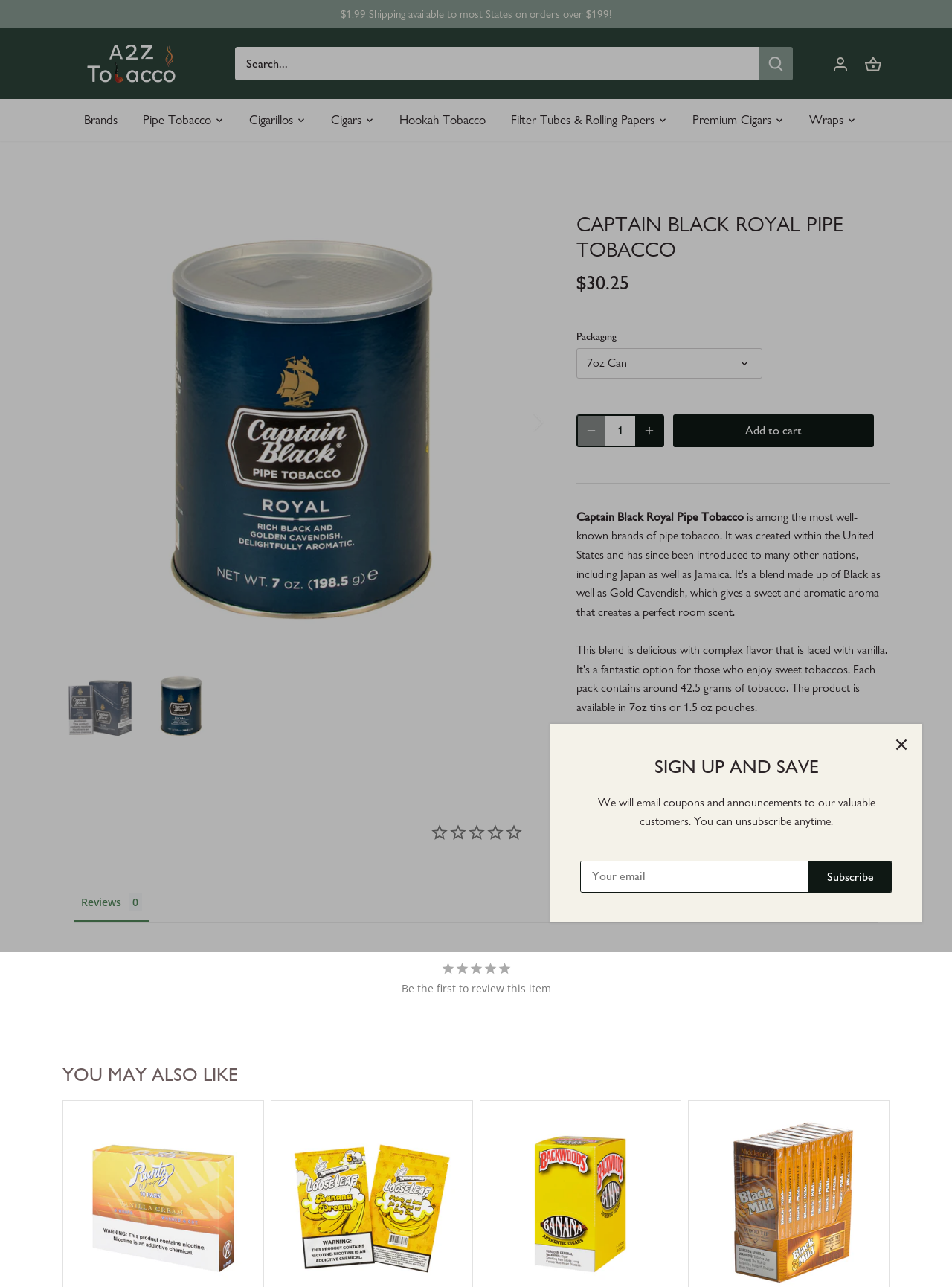Find the bounding box coordinates of the clickable region needed to perform the following instruction: "Add to cart". The coordinates should be provided as four float numbers between 0 and 1, i.e., [left, top, right, bottom].

[0.707, 0.322, 0.918, 0.347]